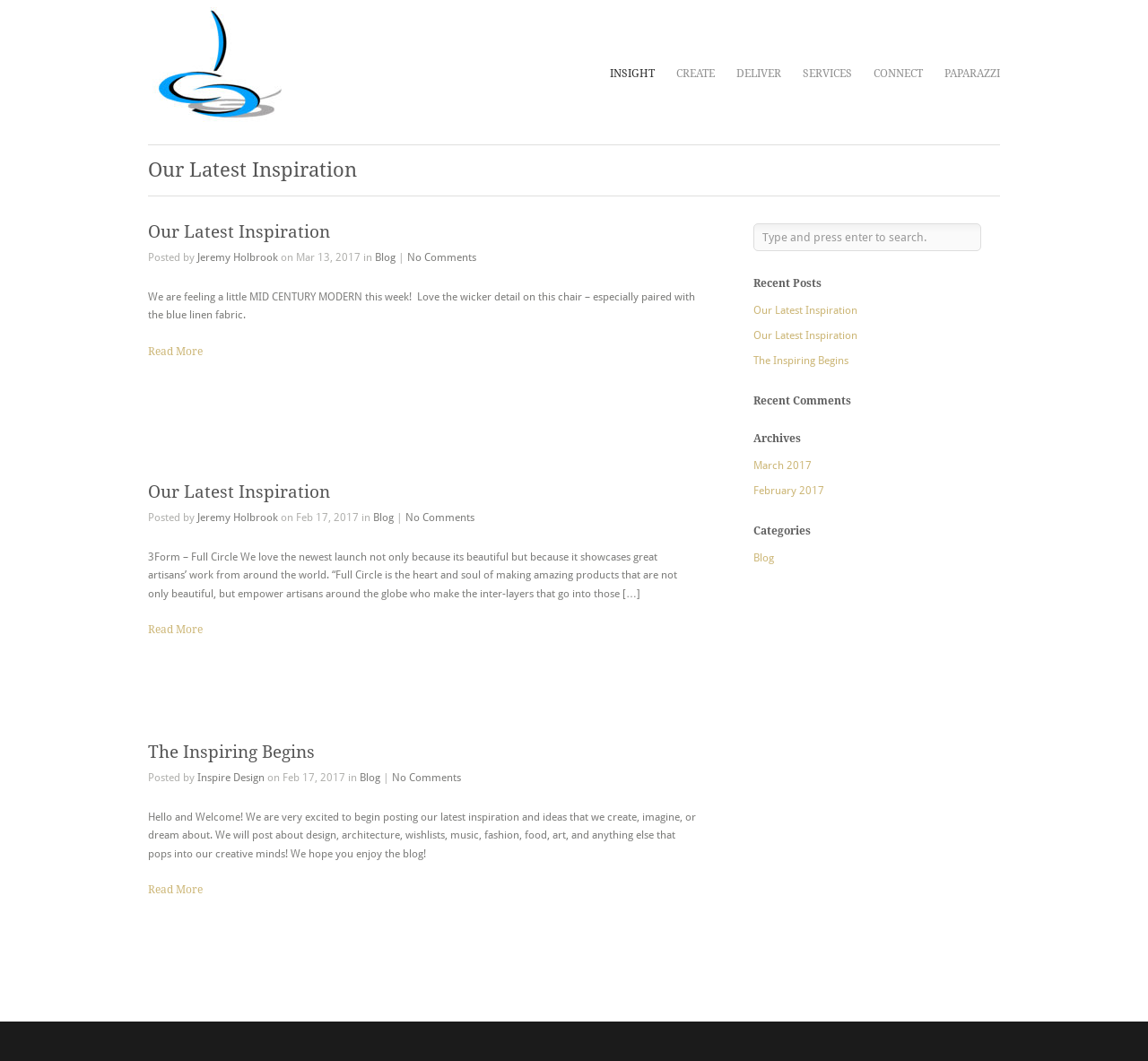Detail the various sections and features of the webpage.

The webpage is about a commercial design group, with a focus on inspiration and design. At the top, there is a heading "INSIGHT - Commercial Design Group" with an image and a link to the group's website. Below this, there are several links to different sections of the website, including "CREATE", "DELIVER", "SERVICES", "CONNECT", and "PAPARAZZI".

The main content of the page is divided into several sections, each with a heading "Our Latest Inspiration" or "The Inspiring Begins". These sections contain blog posts with titles, dates, and authors. The posts have a brief summary or excerpt, followed by a "Read More" link.

The first section has a post about mid-century modern design, with a description of a chair with wicker details and blue linen fabric. The second section has a post about 3Form, a company that showcases artisans' work from around the world. The third section has a post about the beginning of the blog, with a welcome message and a description of the types of posts that will be published.

On the right side of the page, there is a search box with a placeholder text "Type and press enter to search". Below this, there is a heading "Recent Posts" with links to the three blog posts mentioned earlier.

Overall, the webpage has a clean and organized layout, with a focus on showcasing the design group's inspiration and creativity.